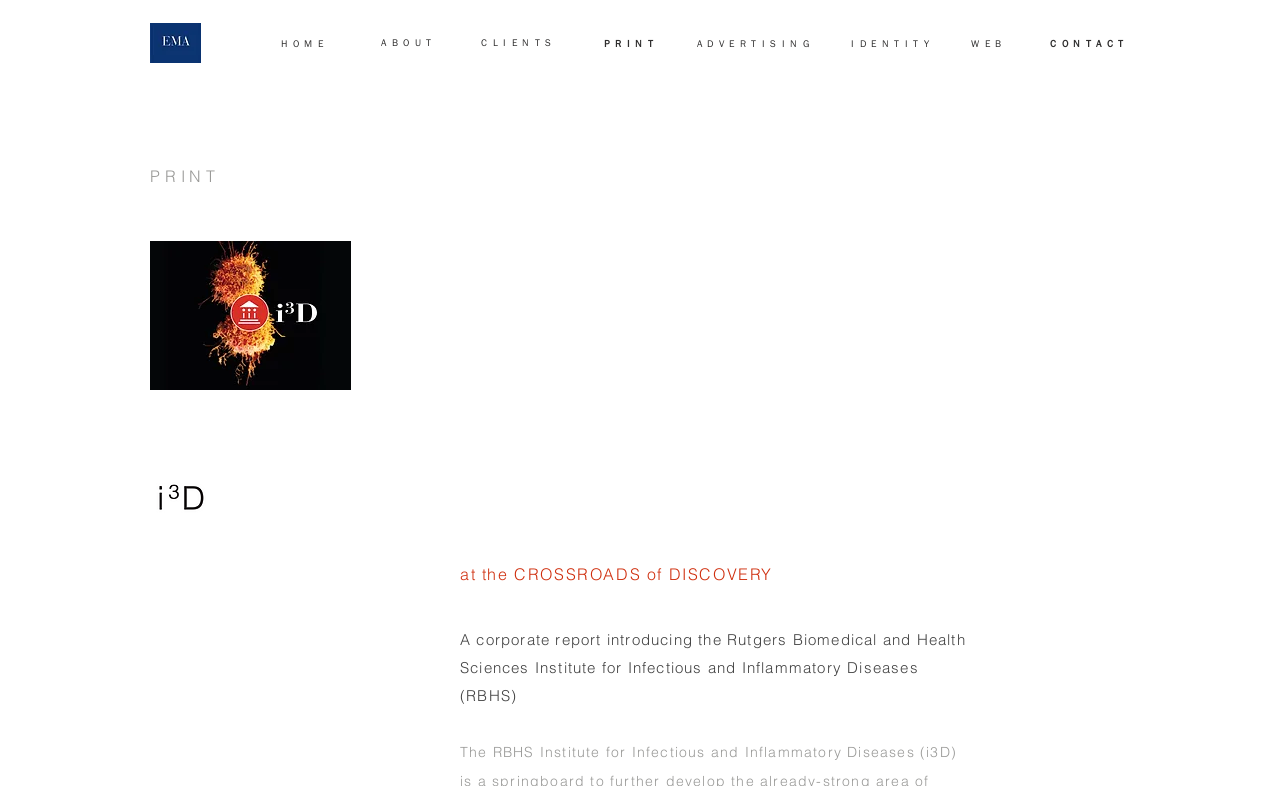Respond to the question below with a single word or phrase: What is the first menu item?

HOME